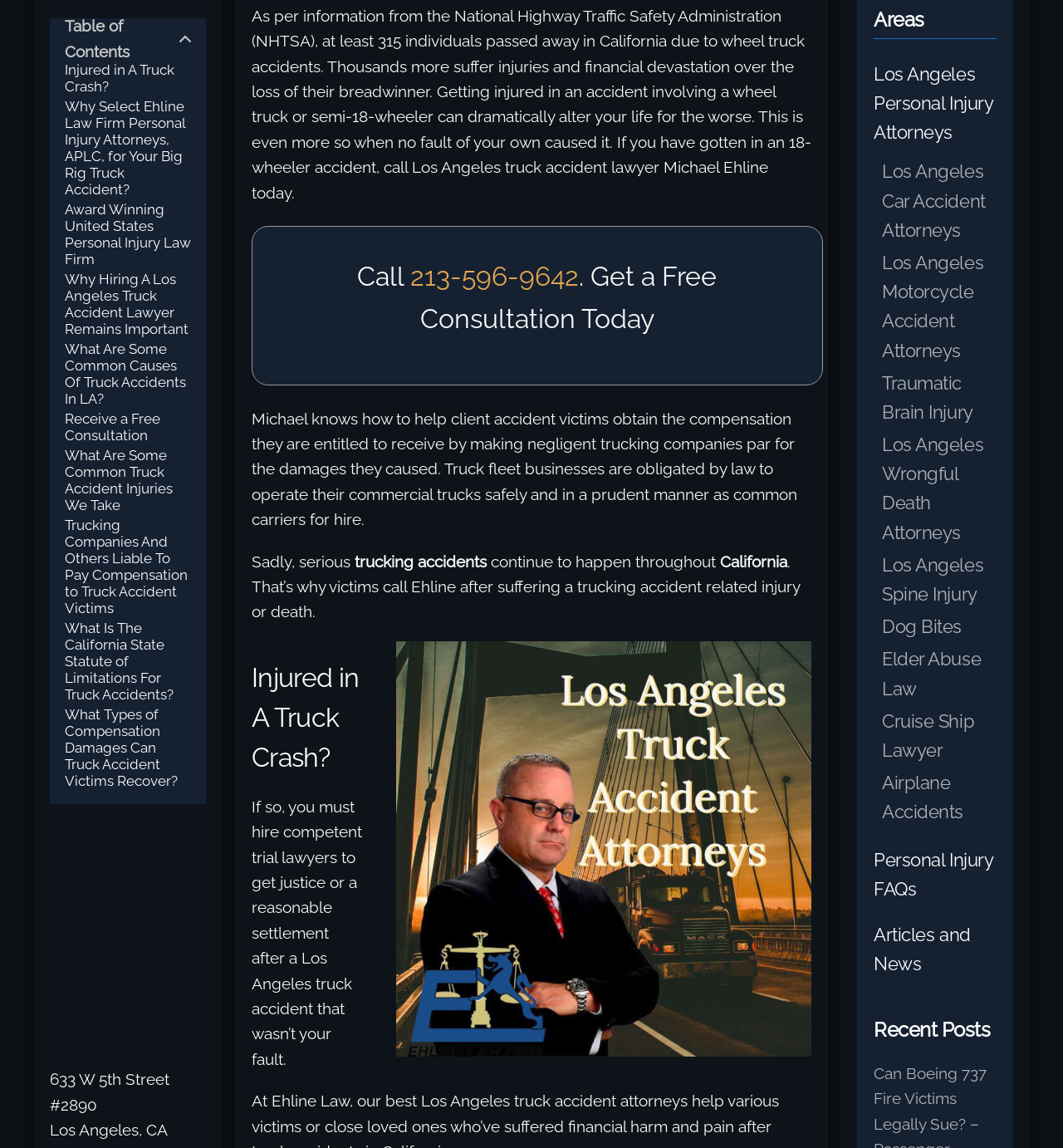Identify the bounding box coordinates for the region of the element that should be clicked to carry out the instruction: "Call '213-596-9642'". The bounding box coordinates should be four float numbers between 0 and 1, i.e., [left, top, right, bottom].

[0.386, 0.227, 0.545, 0.254]